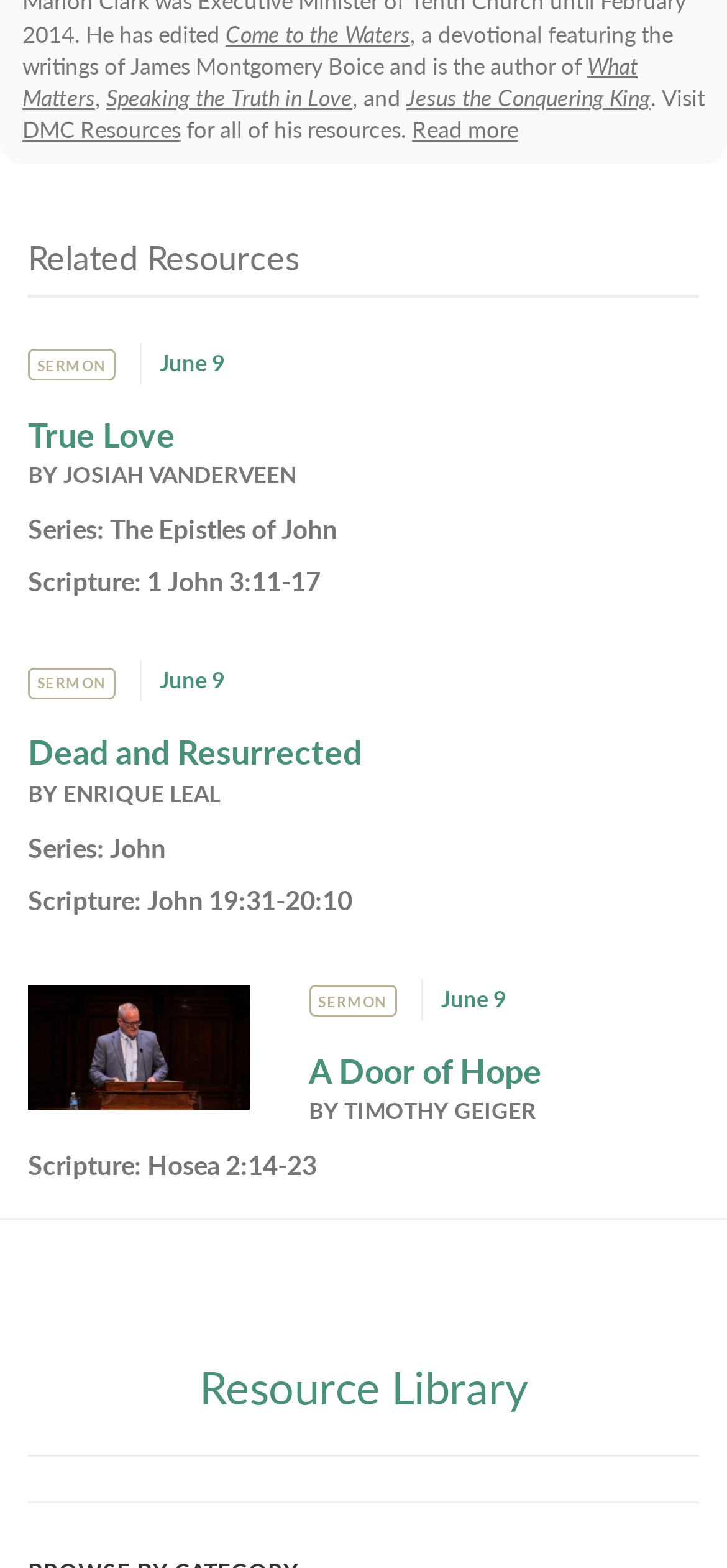Refer to the screenshot and answer the following question in detail:
What is the title of the first devotional?

The first link on the webpage has the text 'Come to the Waters', which is likely the title of a devotional. This can be inferred from the context of the surrounding text, which mentions James Montgomery Boice as the author.